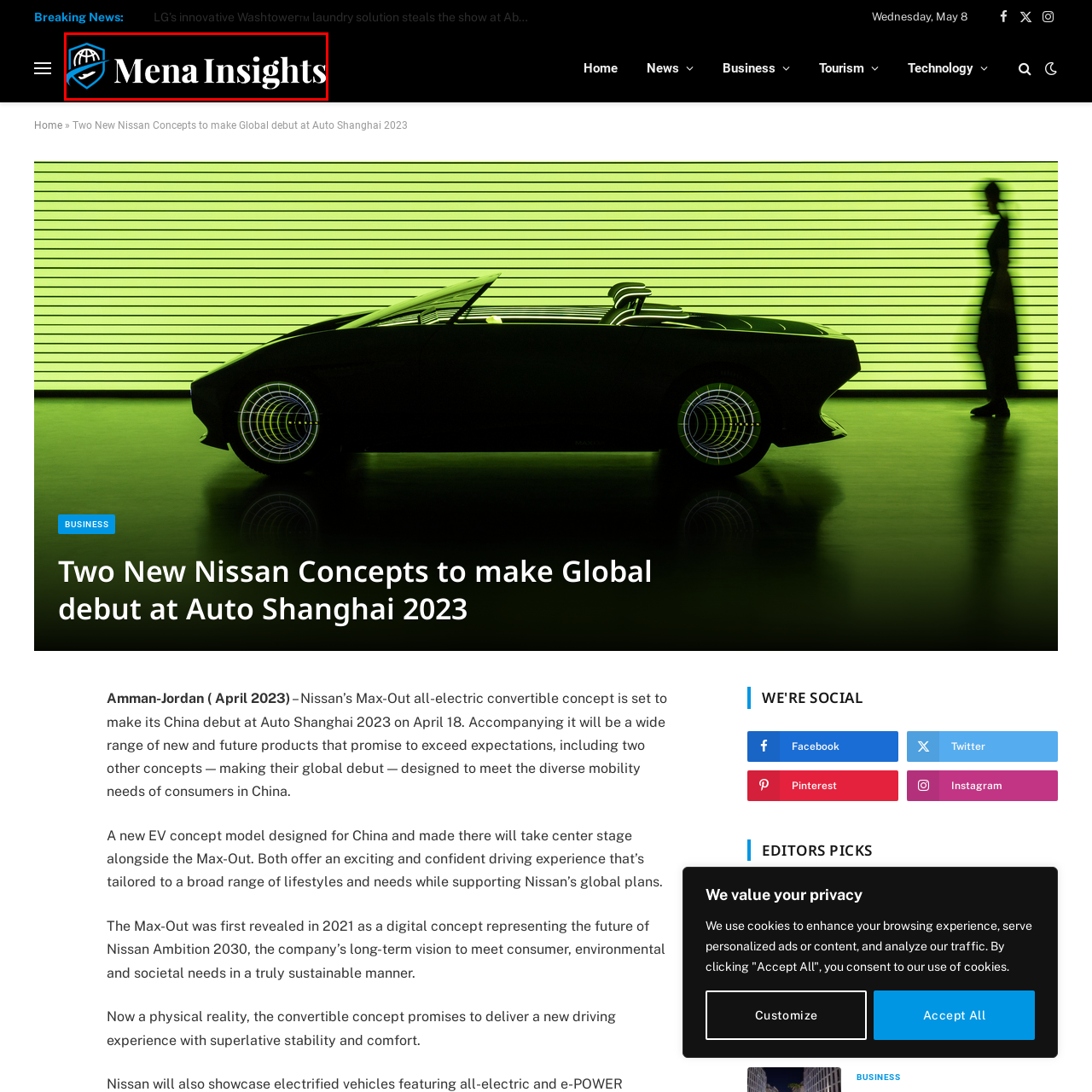What does the check mark in the logo signify?
Inspect the image portion within the red bounding box and deliver a detailed answer to the question.

According to the caption, the check mark in the logo is a symbol of trust and reliability, which are essential qualities for a platform providing valuable insights and updates.